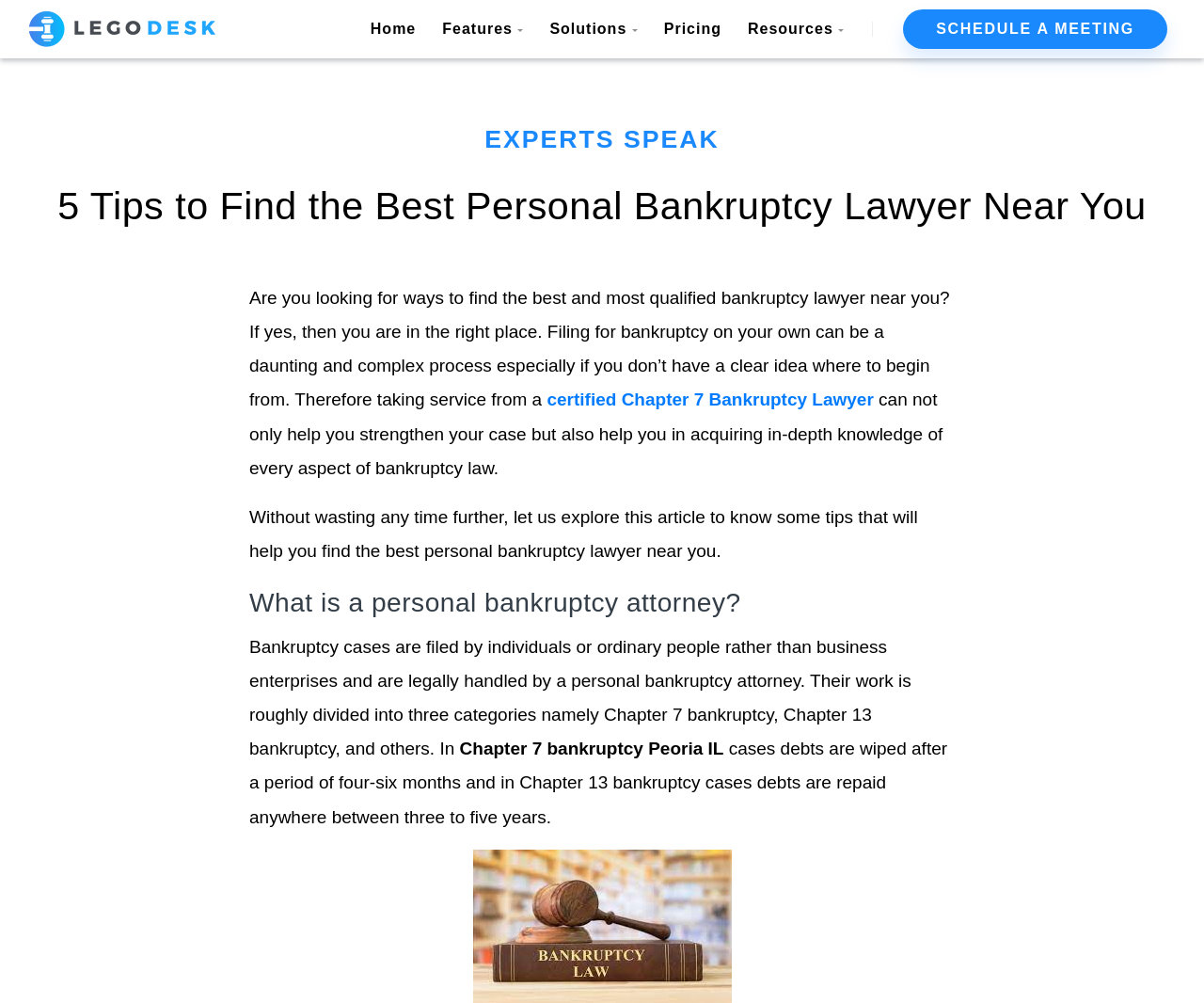Provide a thorough and detailed response to the question by examining the image: 
What is the typical duration of Chapter 7 bankruptcy cases?

The webpage states that in Chapter 7 bankruptcy cases, debts are wiped after a period of four to six months. This suggests that the typical duration of Chapter 7 bankruptcy cases is relatively short, lasting only a few months.